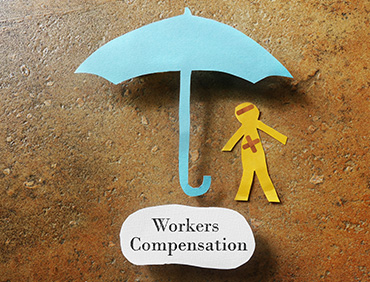Please provide a one-word or phrase answer to the question: 
What is the label below the imagery?

Workers Compensation